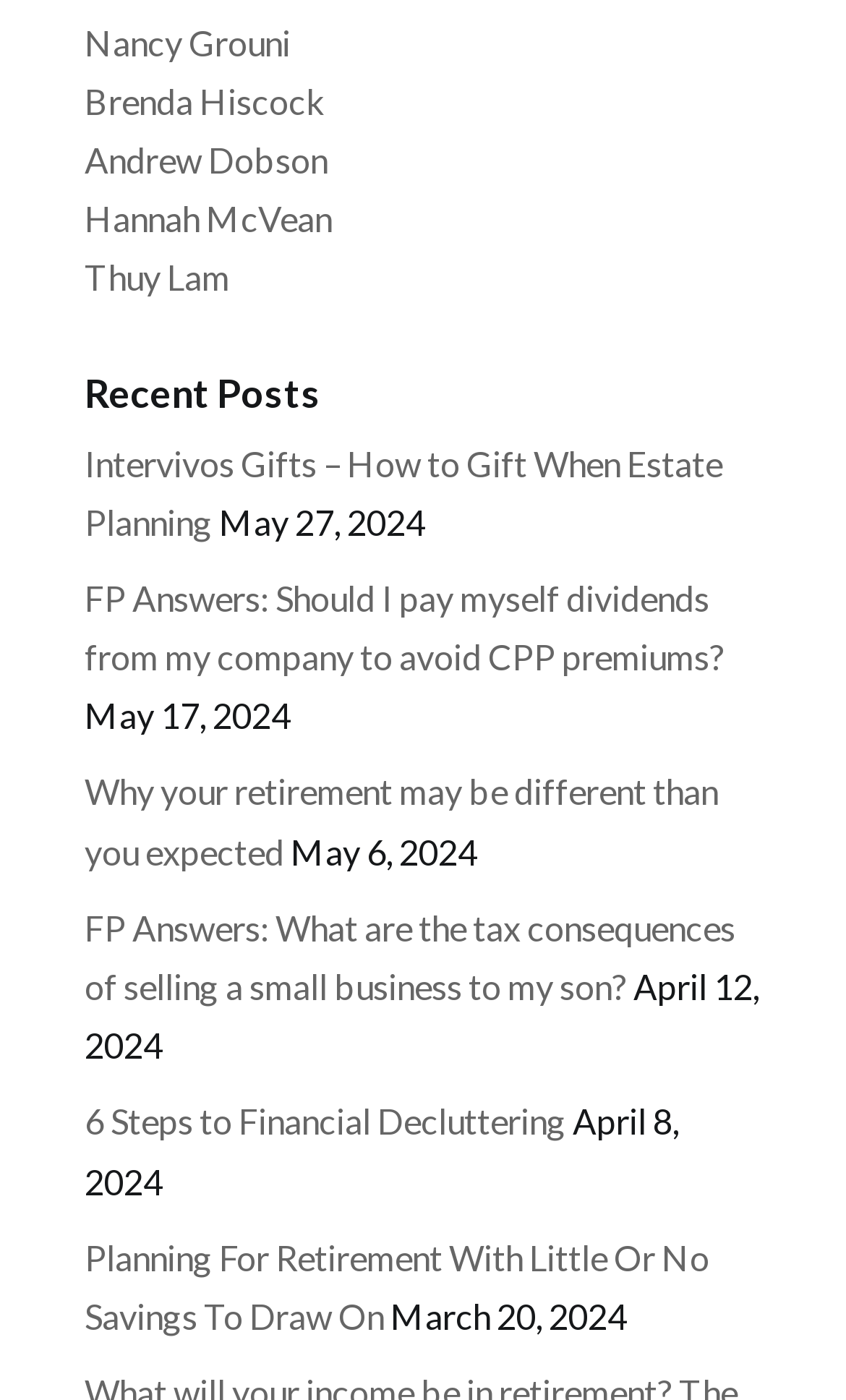What is the name of the first author?
Provide a detailed answer to the question using information from the image.

The first link on the webpage has the text 'Nancy Grouni', which suggests that Nancy Grouni is the author of a post or article.